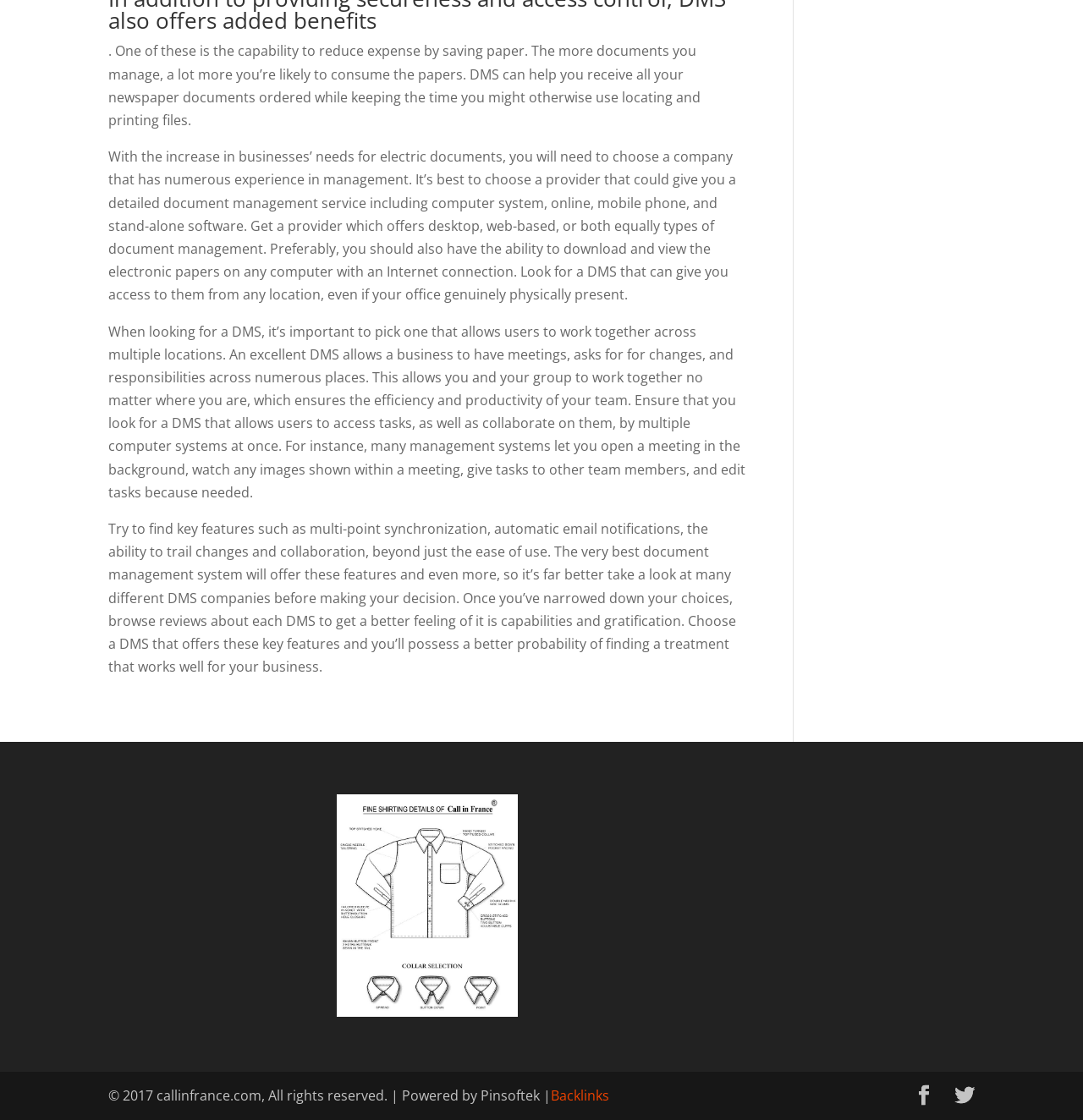What is the purpose of a DMS?
Refer to the screenshot and respond with a concise word or phrase.

To reduce expenses and increase efficiency